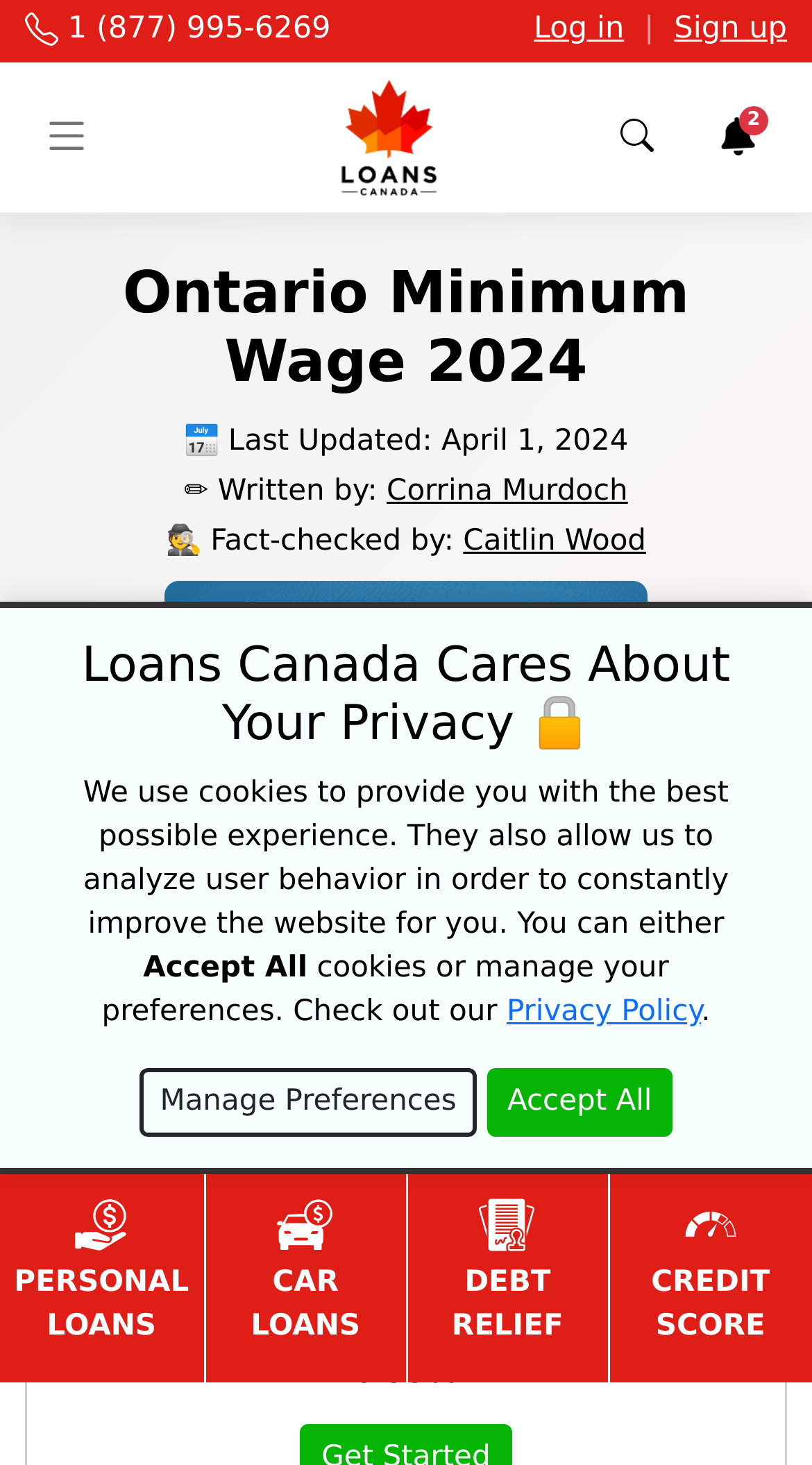Determine and generate the text content of the webpage's headline.

Ontario Minimum Wage 2024